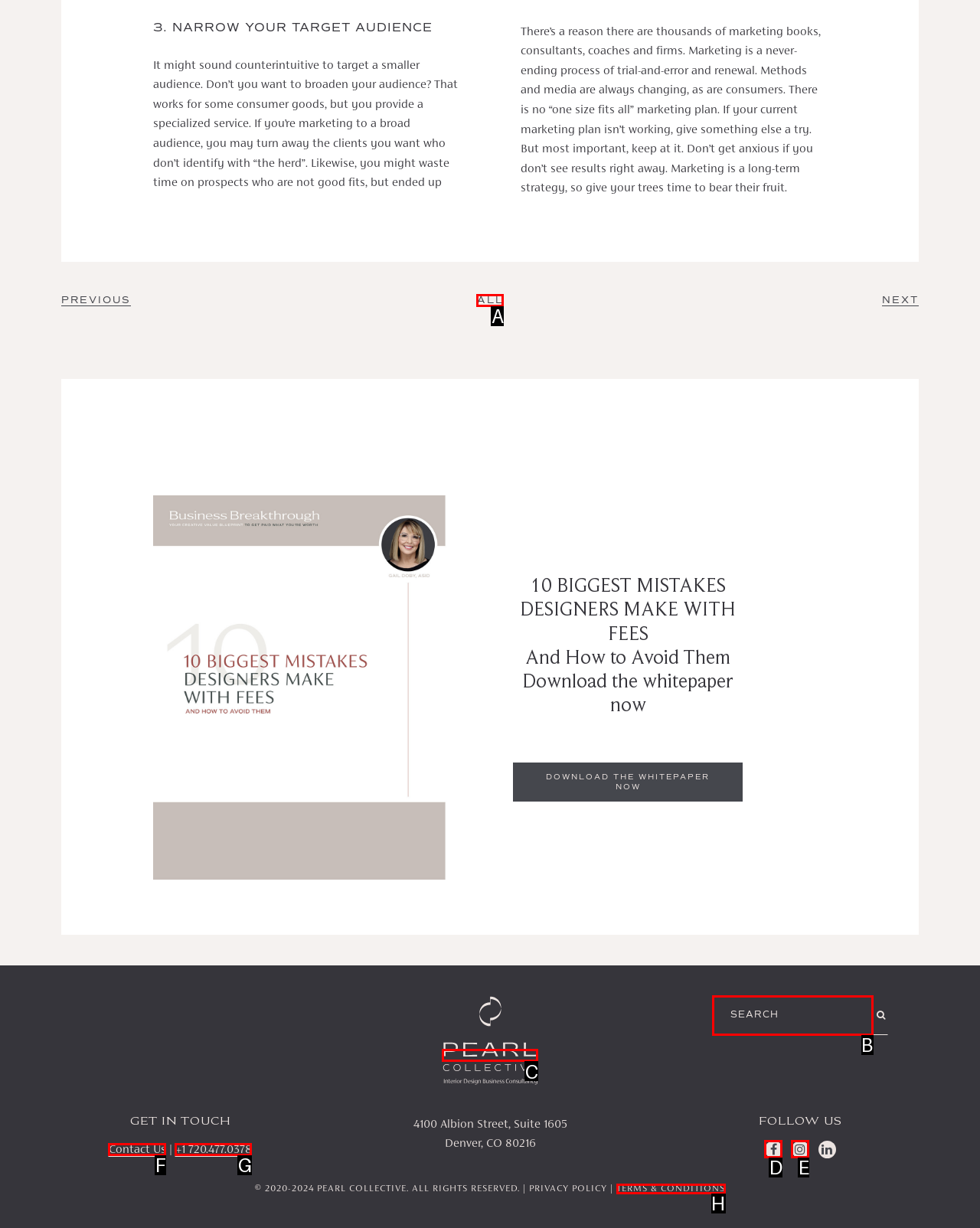Which letter corresponds to the correct option to complete the task: Click on sales email?
Answer with the letter of the chosen UI element.

None